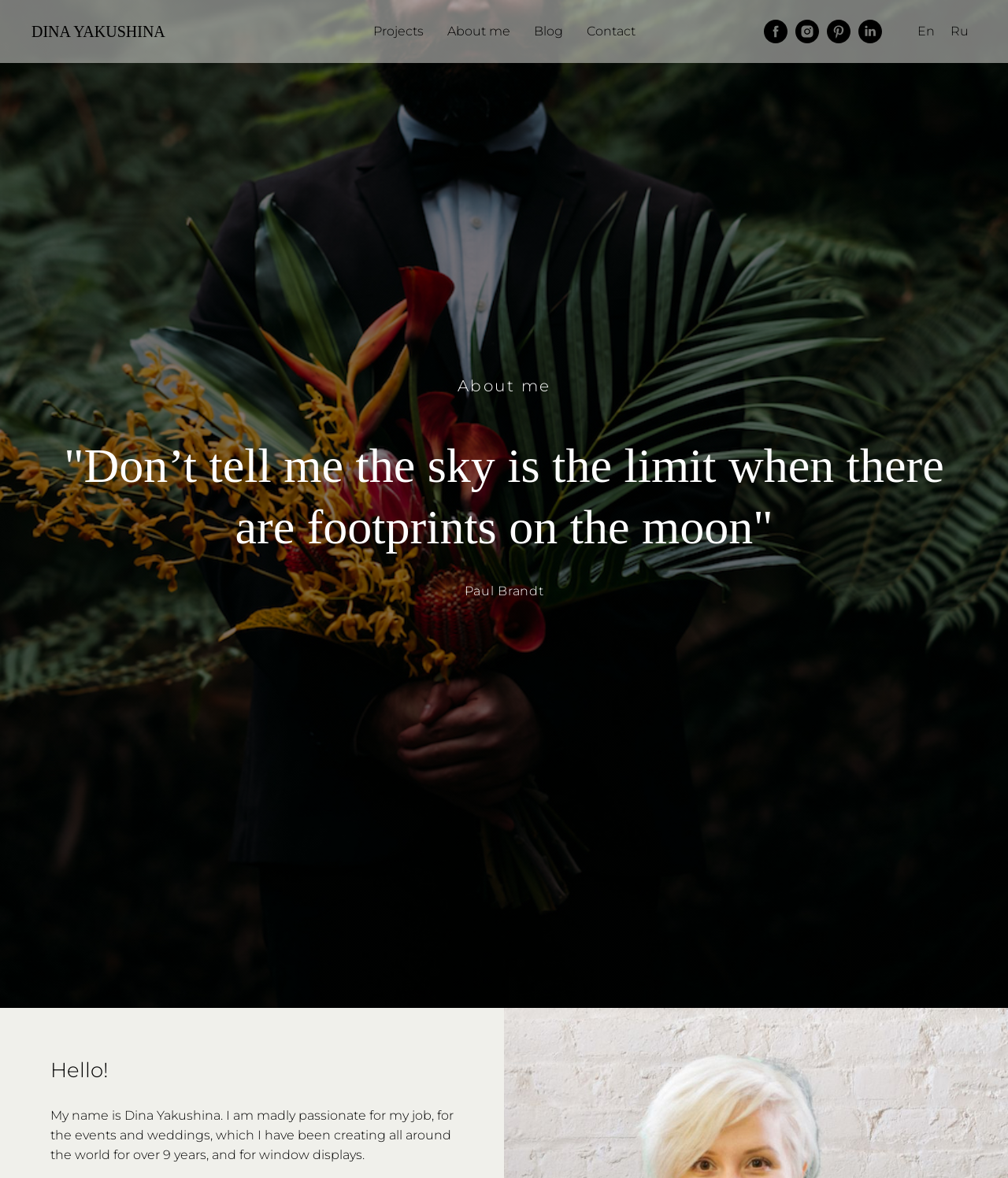Determine the bounding box coordinates of the clickable region to execute the instruction: "switch to English language". The coordinates should be four float numbers between 0 and 1, denoted as [left, top, right, bottom].

[0.91, 0.02, 0.927, 0.033]